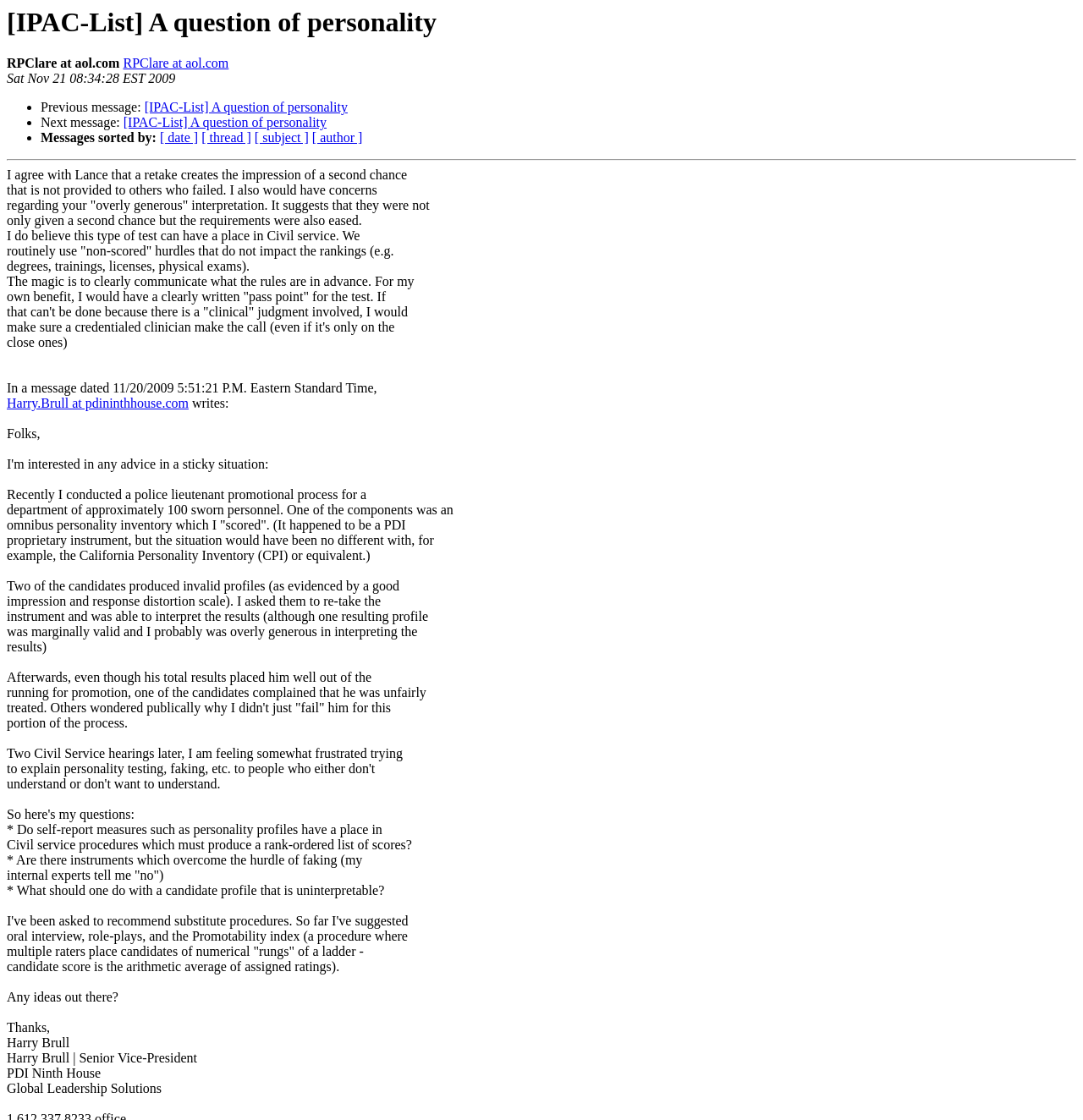Highlight the bounding box coordinates of the element that should be clicked to carry out the following instruction: "View the next message". The coordinates must be given as four float numbers ranging from 0 to 1, i.e., [left, top, right, bottom].

[0.114, 0.103, 0.302, 0.116]